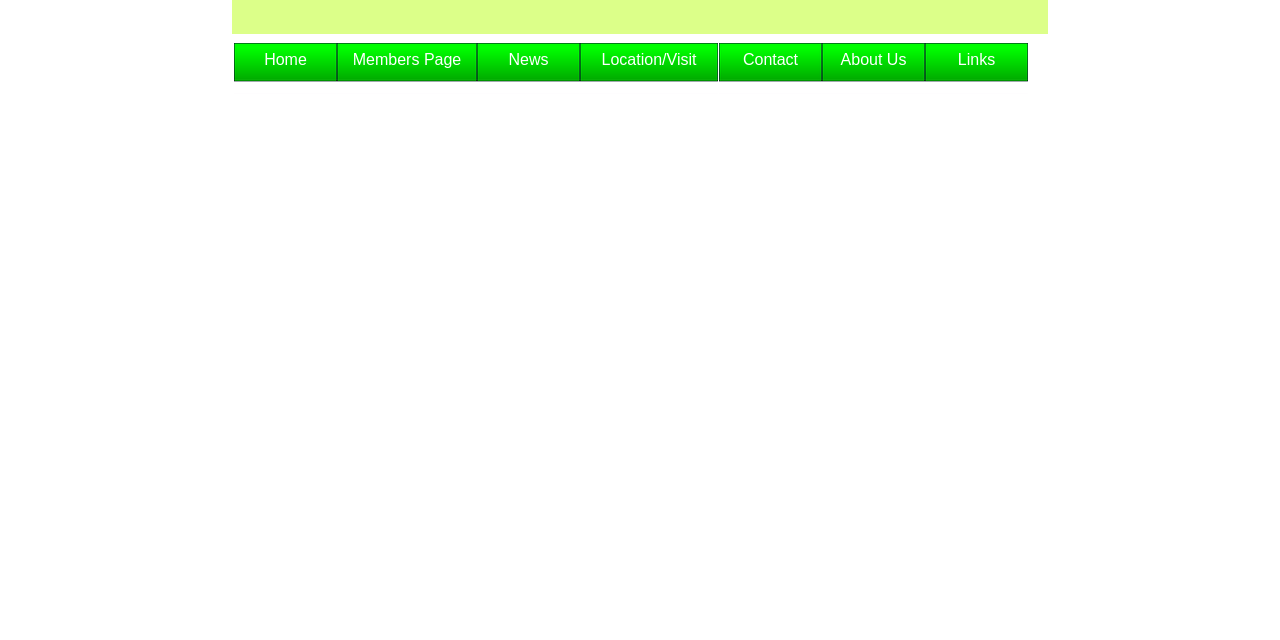Given the element description "Members Page" in the screenshot, predict the bounding box coordinates of that UI element.

[0.263, 0.067, 0.373, 0.147]